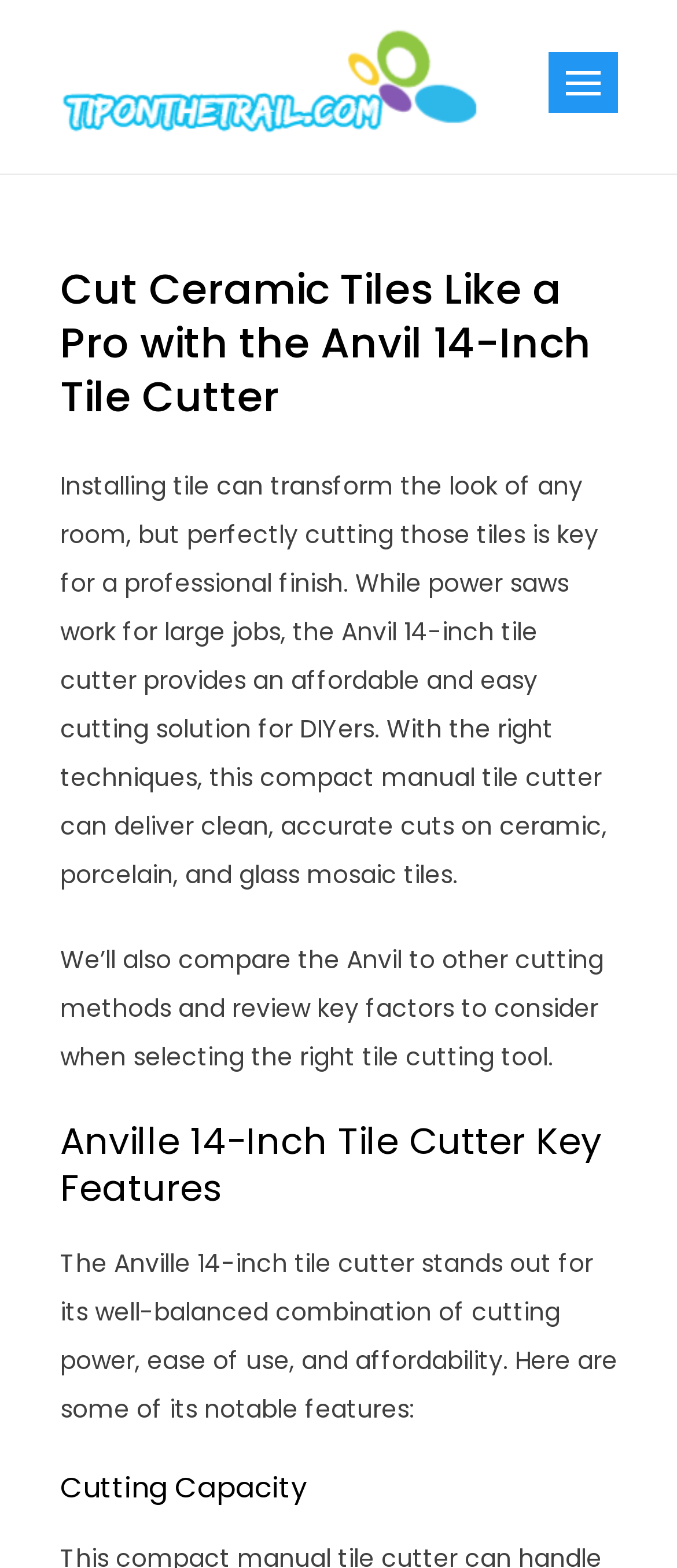Using the element description alt="Logo", predict the bounding box coordinates for the UI element. Provide the coordinates in (top-left x, top-left y, bottom-right x, bottom-right y) format with values ranging from 0 to 1.

[0.088, 0.011, 0.704, 0.1]